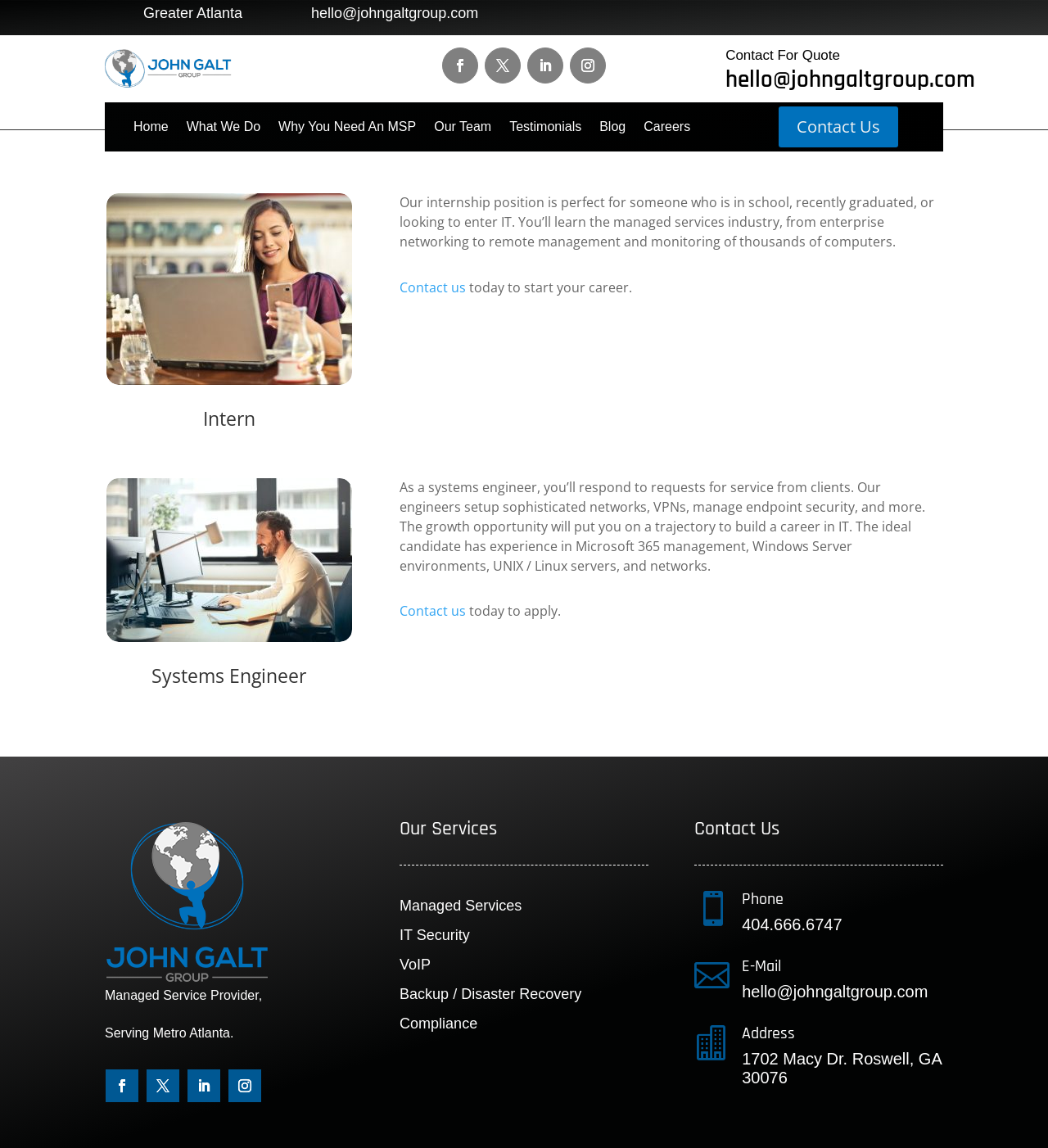Predict the bounding box of the UI element that fits this description: "What We Do".

[0.178, 0.106, 0.249, 0.122]